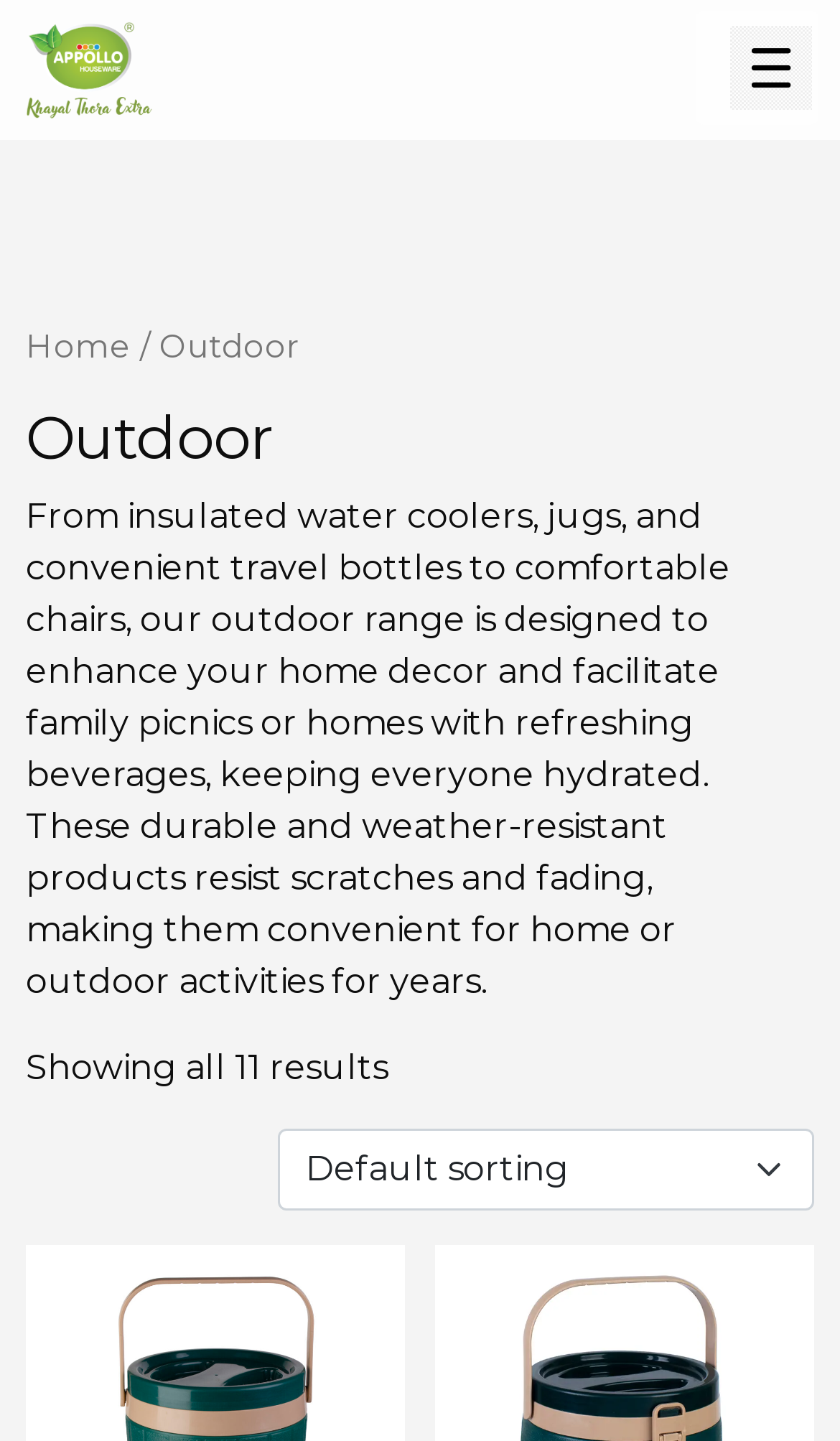What is the purpose of the outdoor products?
Please answer using one word or phrase, based on the screenshot.

Enhance home decor and facilitate family picnics